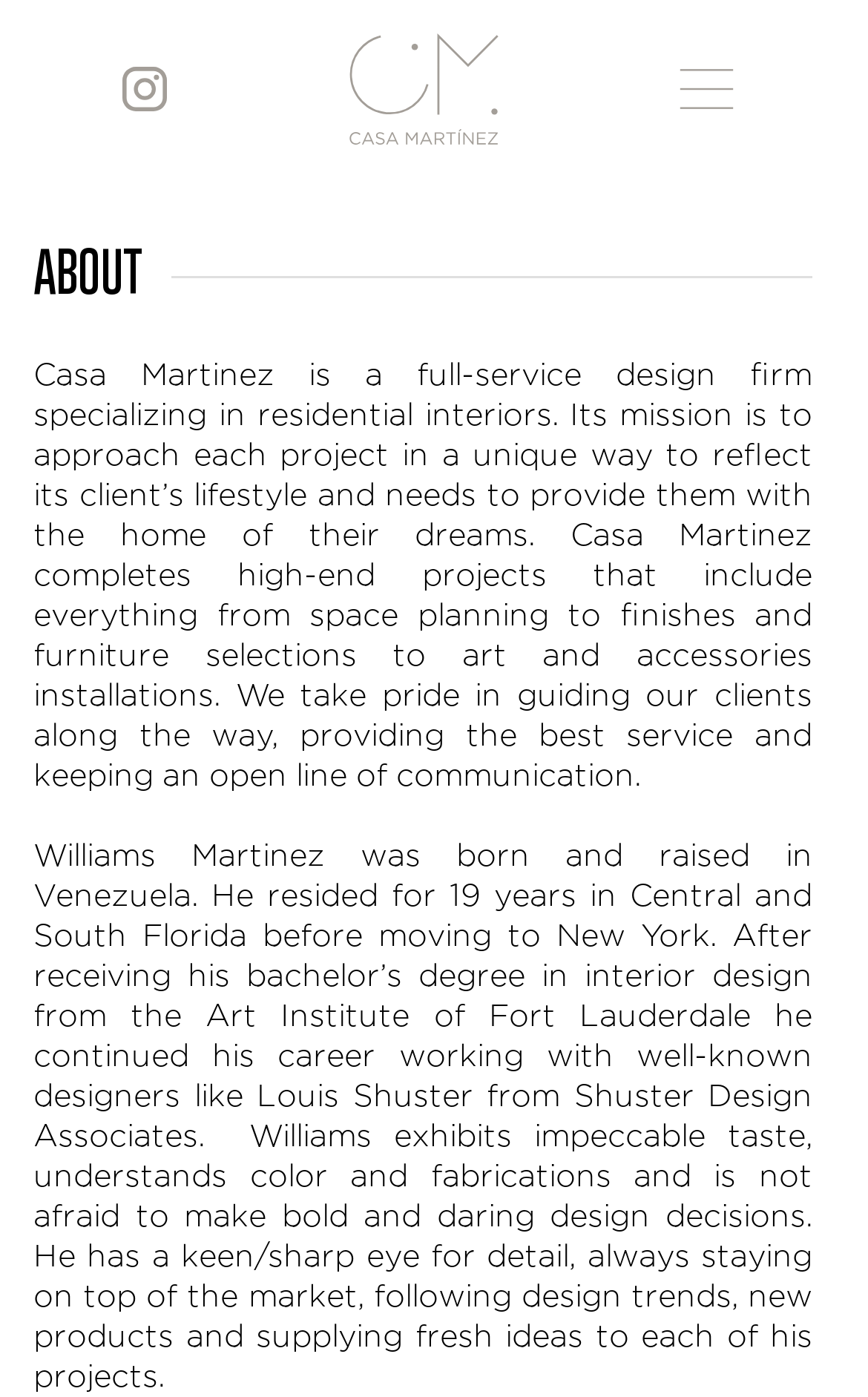Please look at the image and answer the question with a detailed explanation: What type of design firm is Casa Martinez?

Based on the webpage content, Casa Martinez is described as a full-service design firm specializing in residential interiors, which indicates that it is a type of design firm that focuses on designing interior spaces for homes.